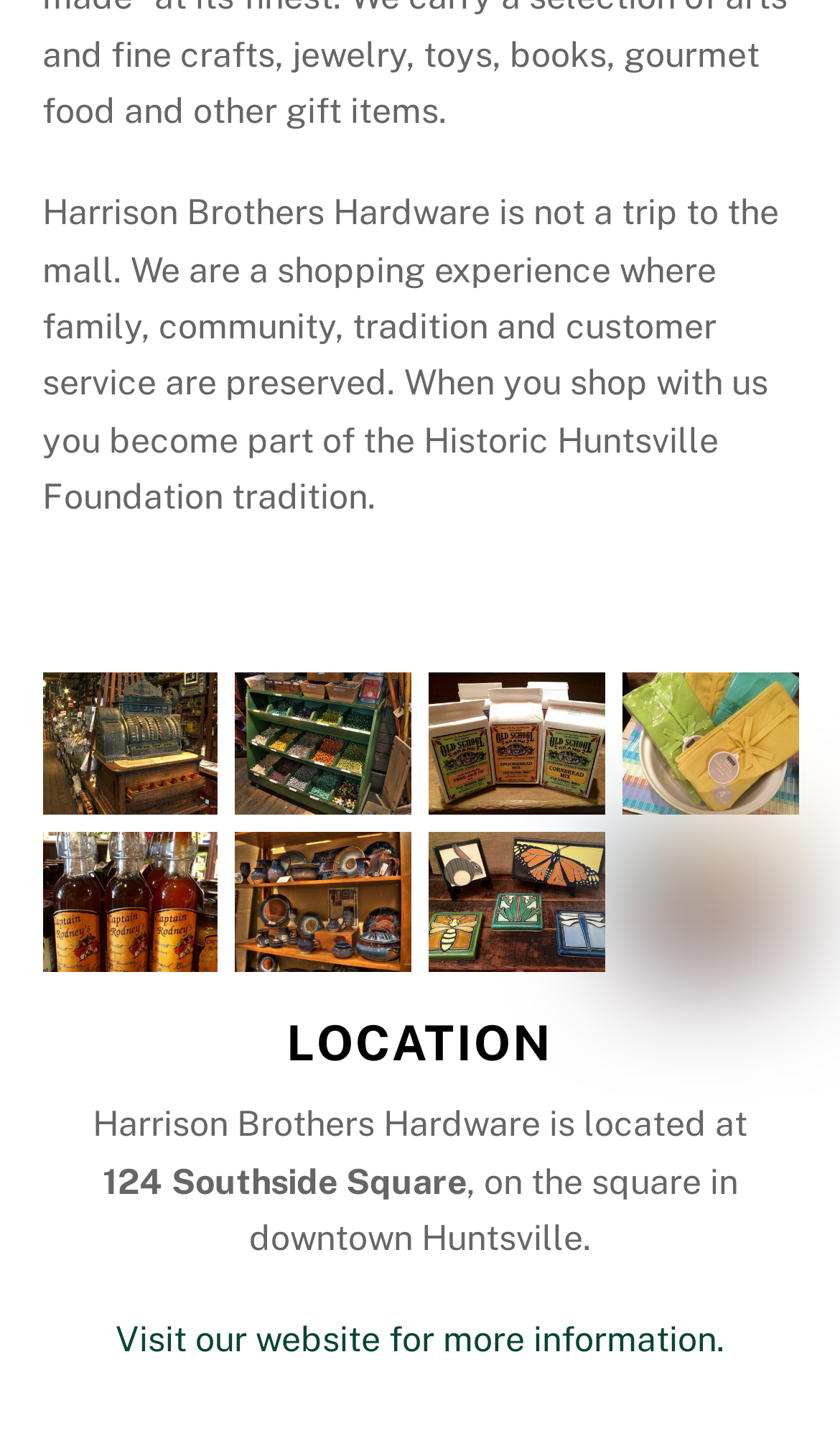How many images are on the webpage?
From the details in the image, answer the question comprehensively.

There are 8 images on the webpage, each represented by an image element within a DescriptionListTerm element. These images are 'cash-register-resized', 'marble-bin-resized', 'old-school-mill', 'harman-napkins', 'capt-rodney', 'inside015-e1431700796976', 'motawi-tileworks-new', and 'josh-simpson-planets'.